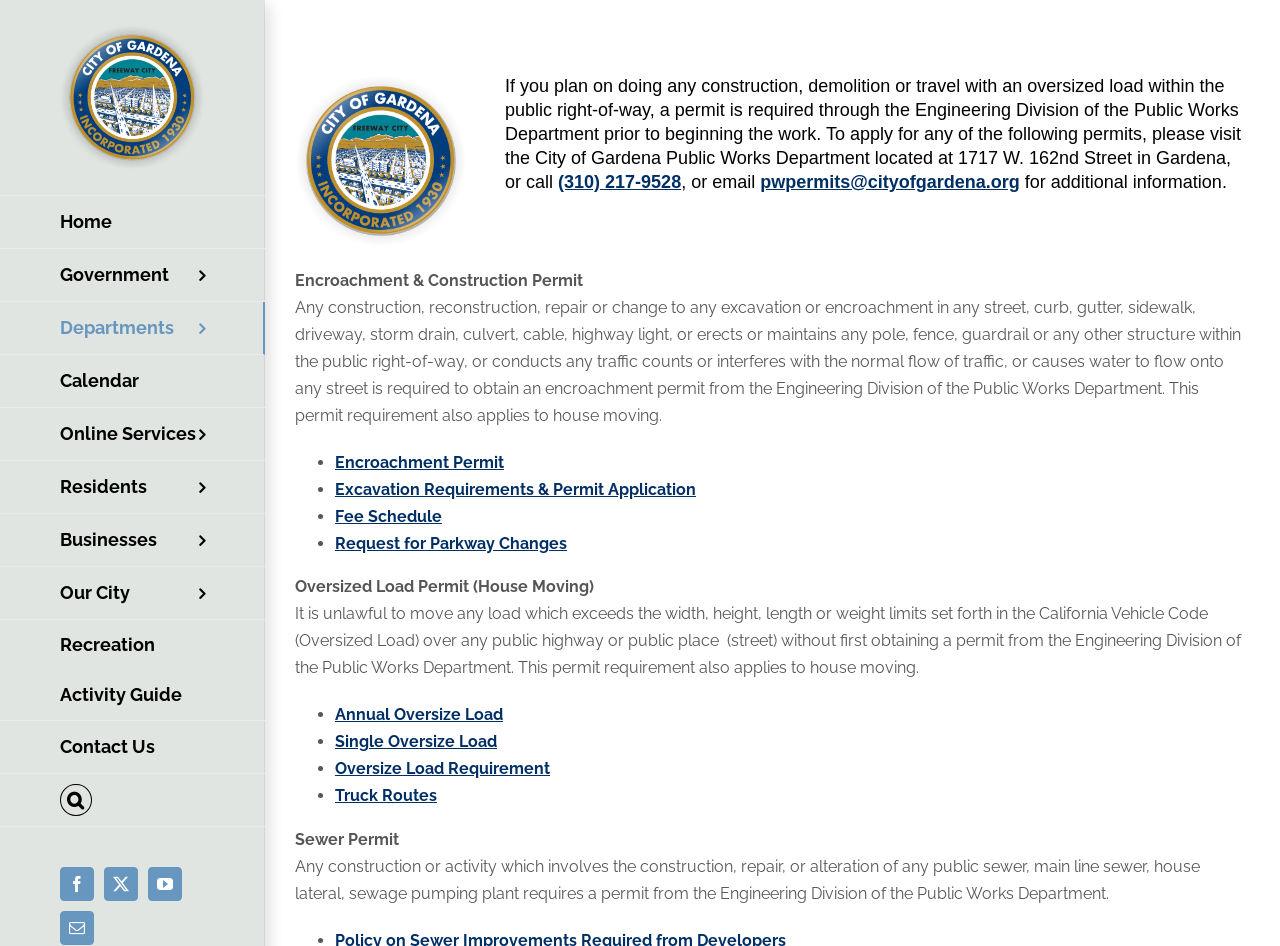What is required for sewer construction?
Answer the question based on the image using a single word or a brief phrase.

A permit